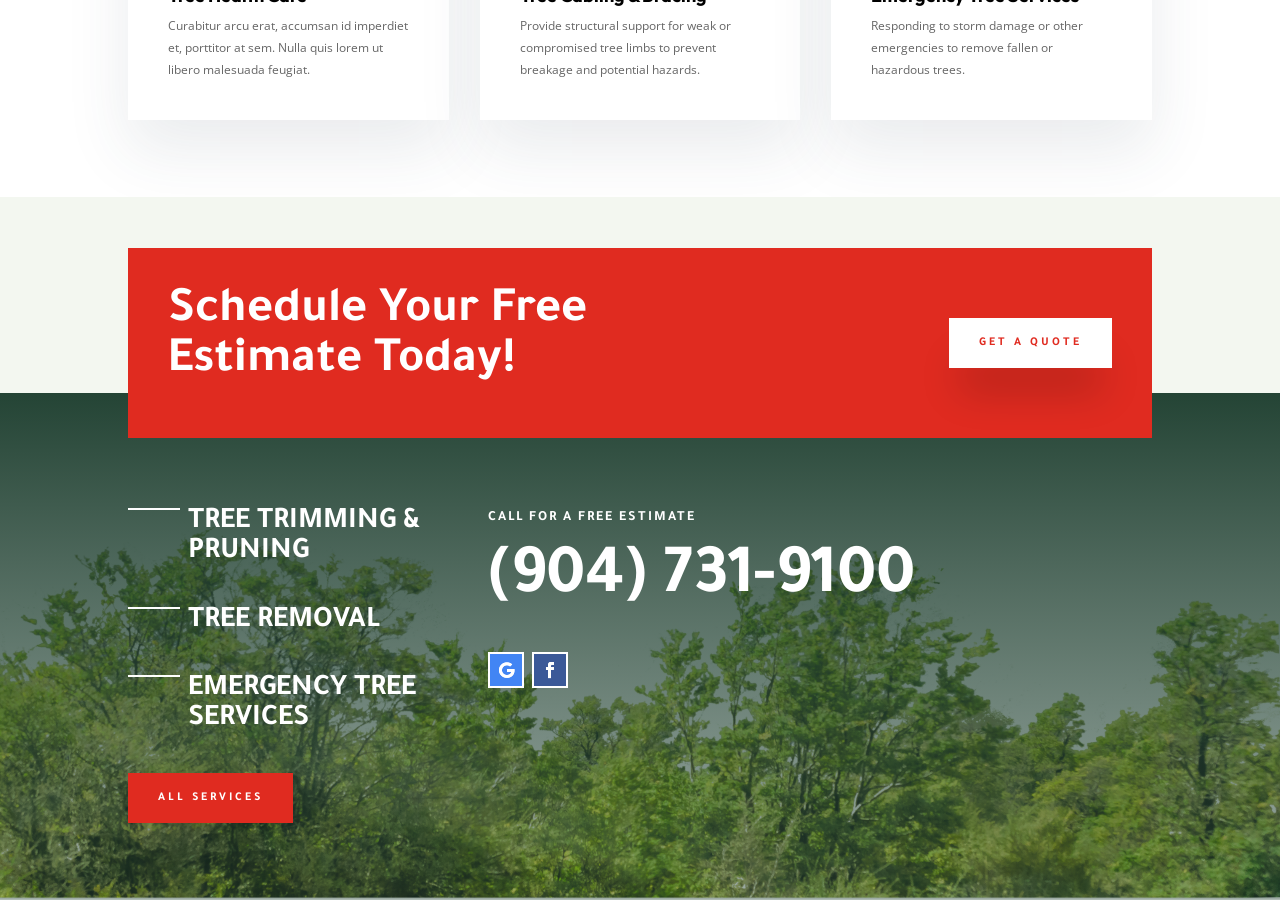Provide a one-word or brief phrase answer to the question:
What is the phone number to call for a free estimate?

(904) 731-9100